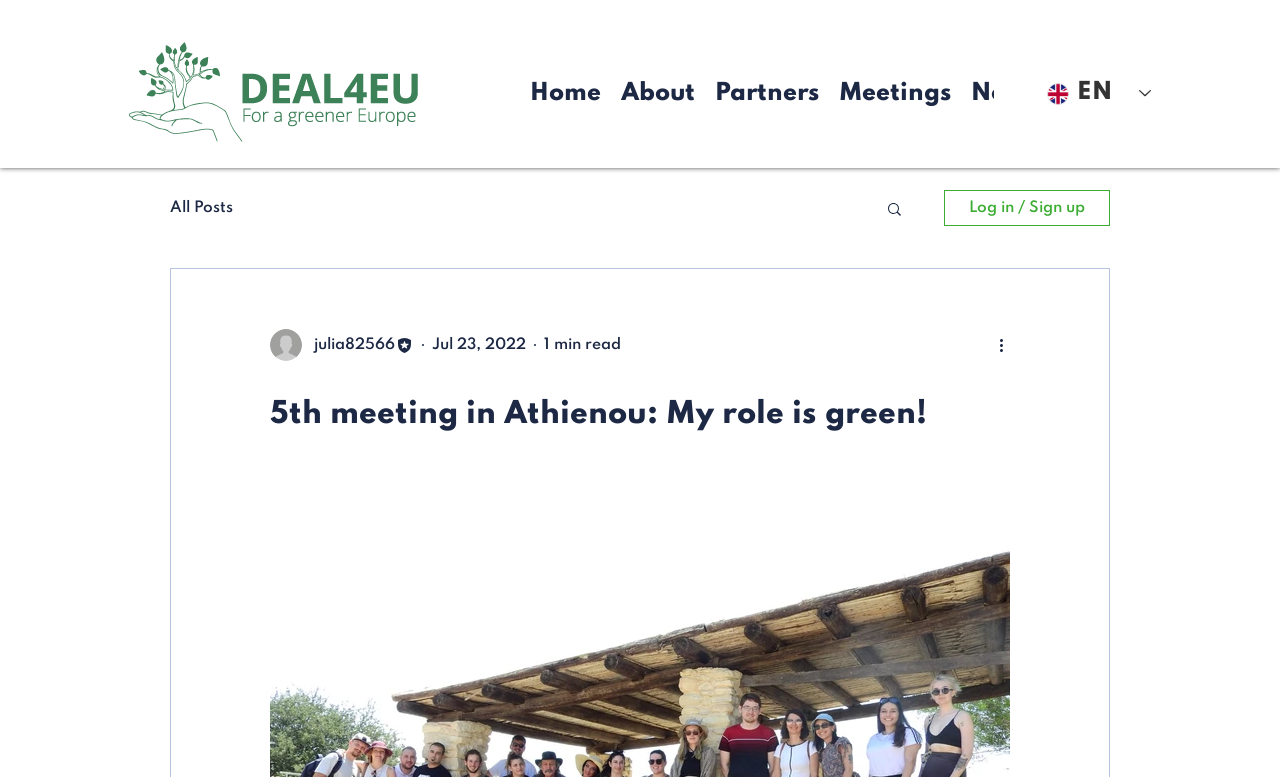Reply to the question below using a single word or brief phrase:
What is the language currently selected?

English